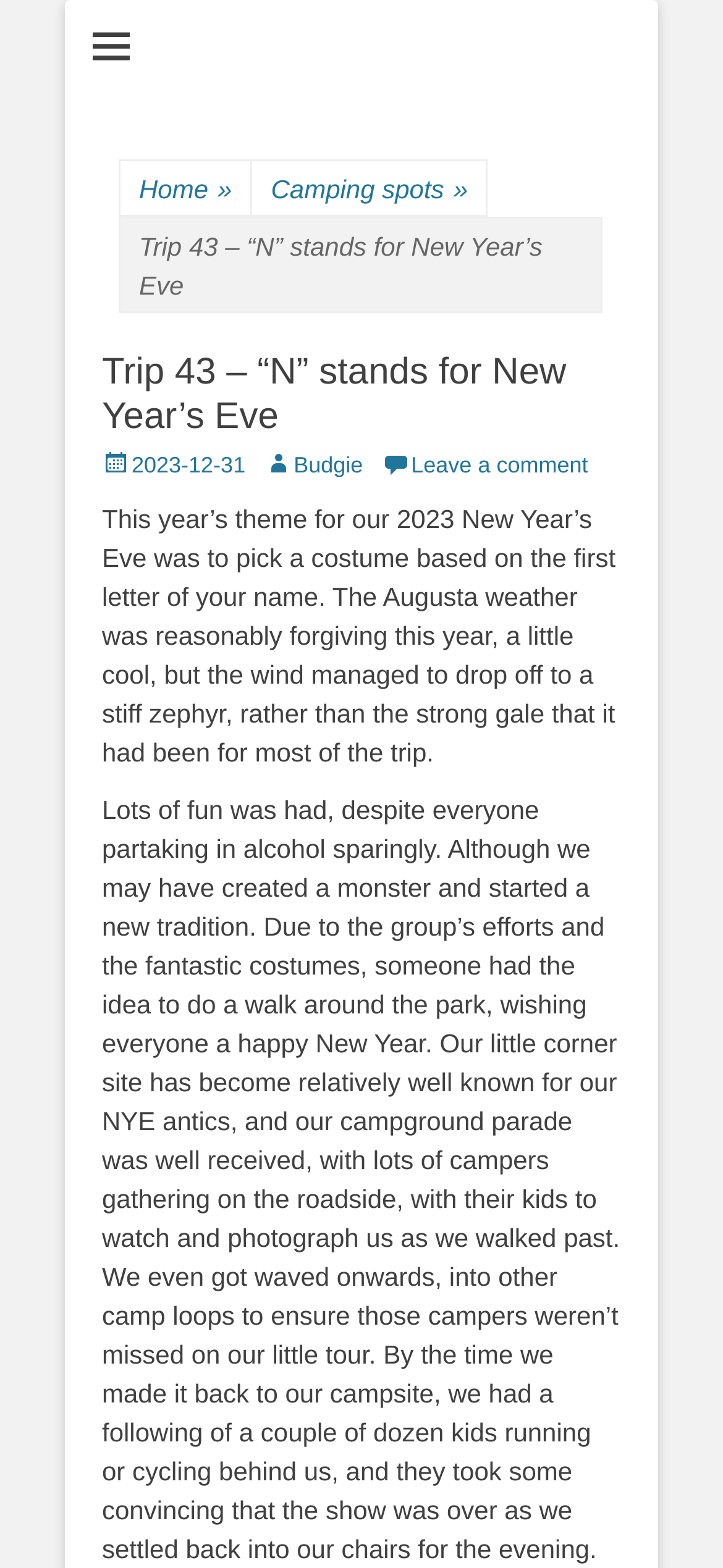Generate the text content of the main heading of the webpage.

Trip 43 – “N” stands for New Year’s Eve